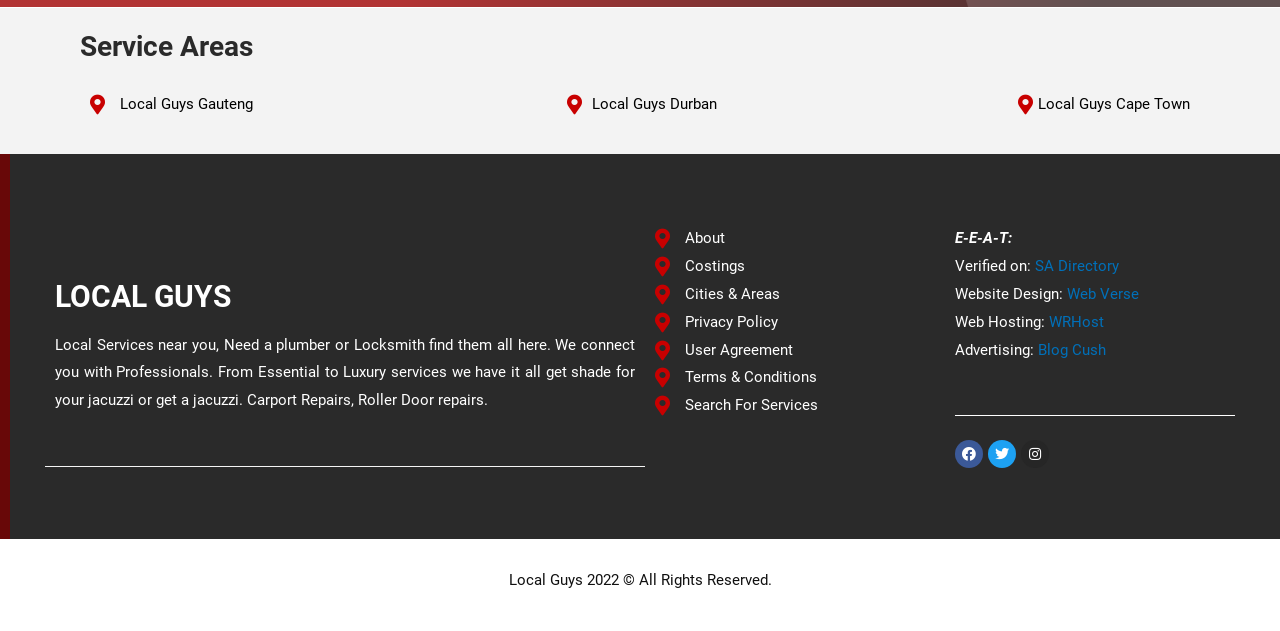Find the bounding box coordinates of the element you need to click on to perform this action: 'Click on Local Guys Gauteng'. The coordinates should be represented by four float values between 0 and 1, in the format [left, top, right, bottom].

[0.07, 0.144, 0.346, 0.189]